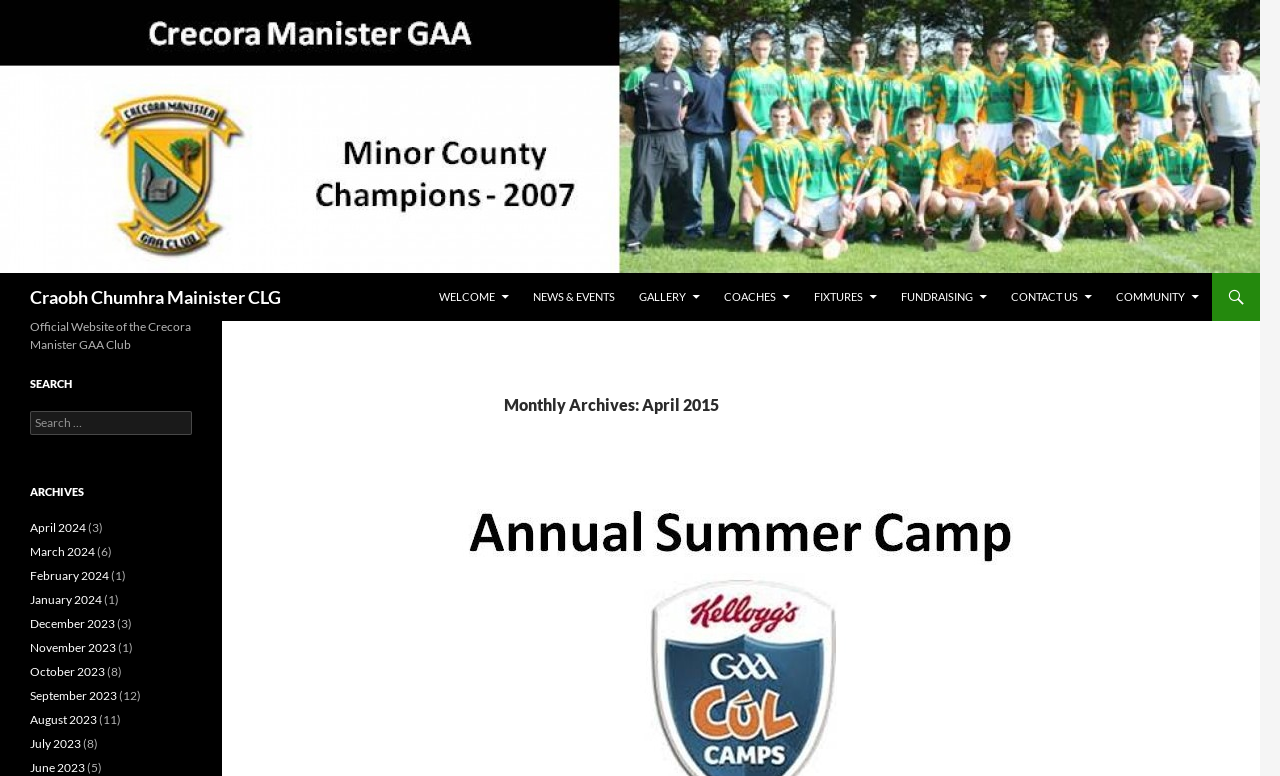Based on the element description "News & Events", predict the bounding box coordinates of the UI element.

[0.407, 0.352, 0.49, 0.414]